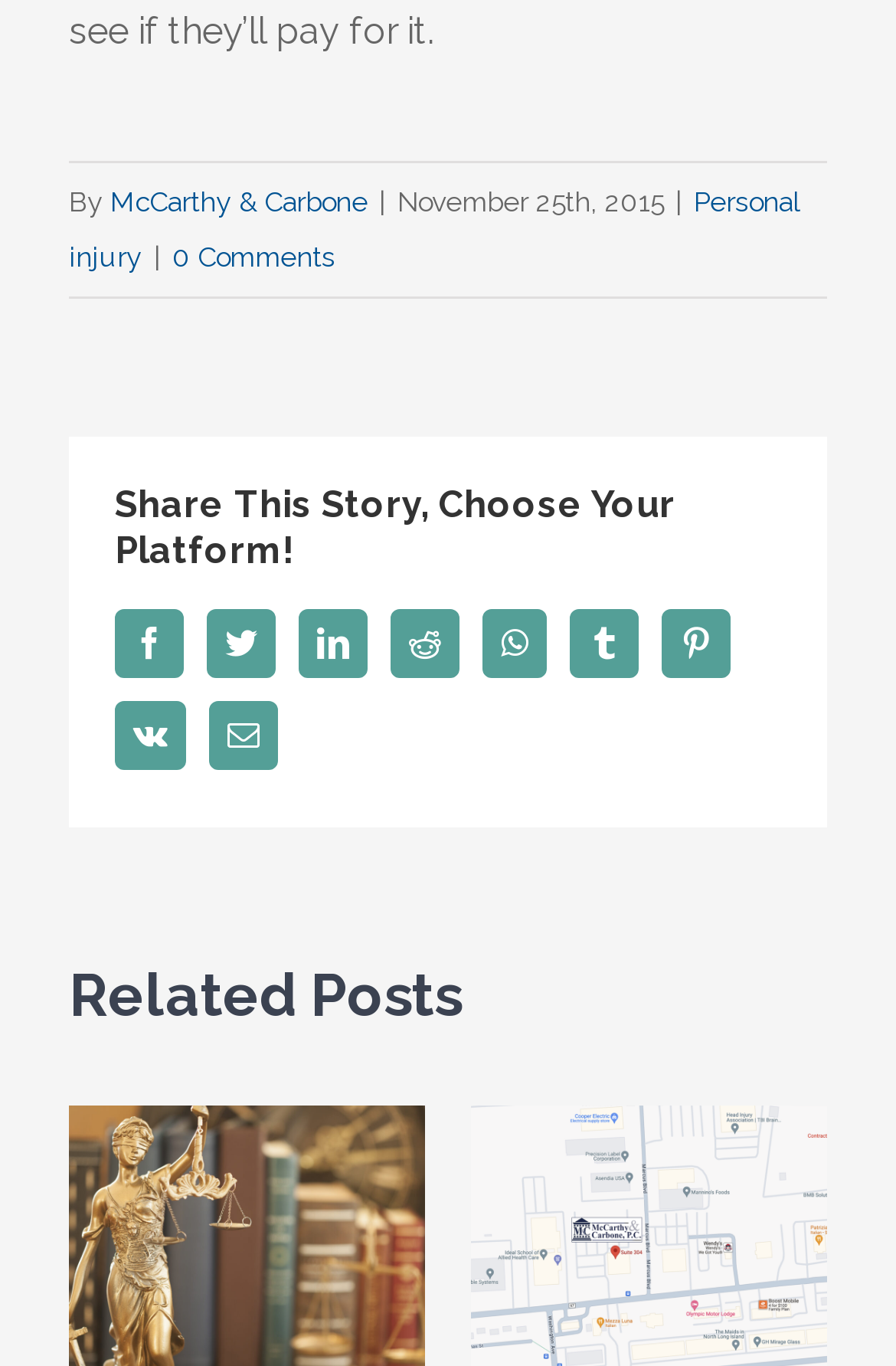Identify the bounding box coordinates of the section that should be clicked to achieve the task described: "Click on the 'McCarthy & Carbone' link".

[0.123, 0.136, 0.41, 0.16]